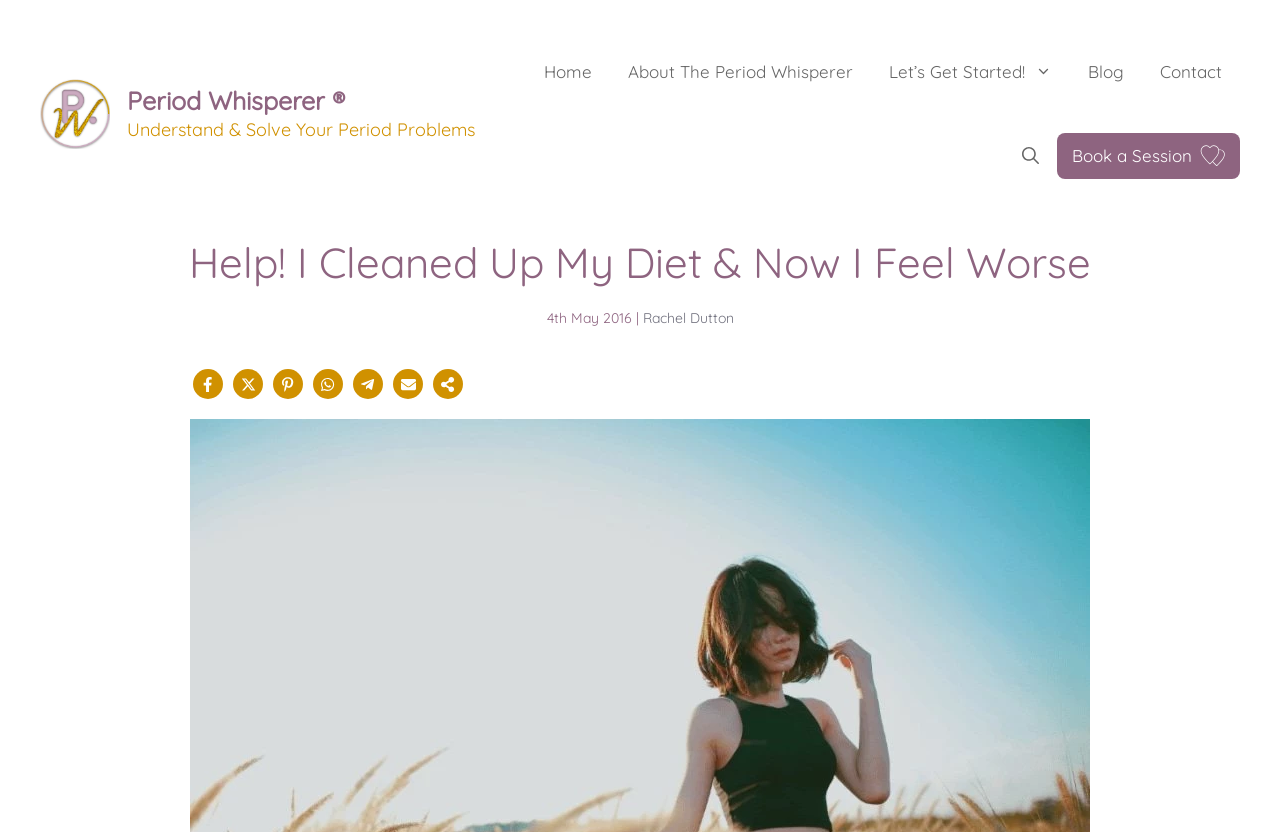Extract the primary heading text from the webpage.

Help! I Cleaned Up My Diet & Now I Feel Worse